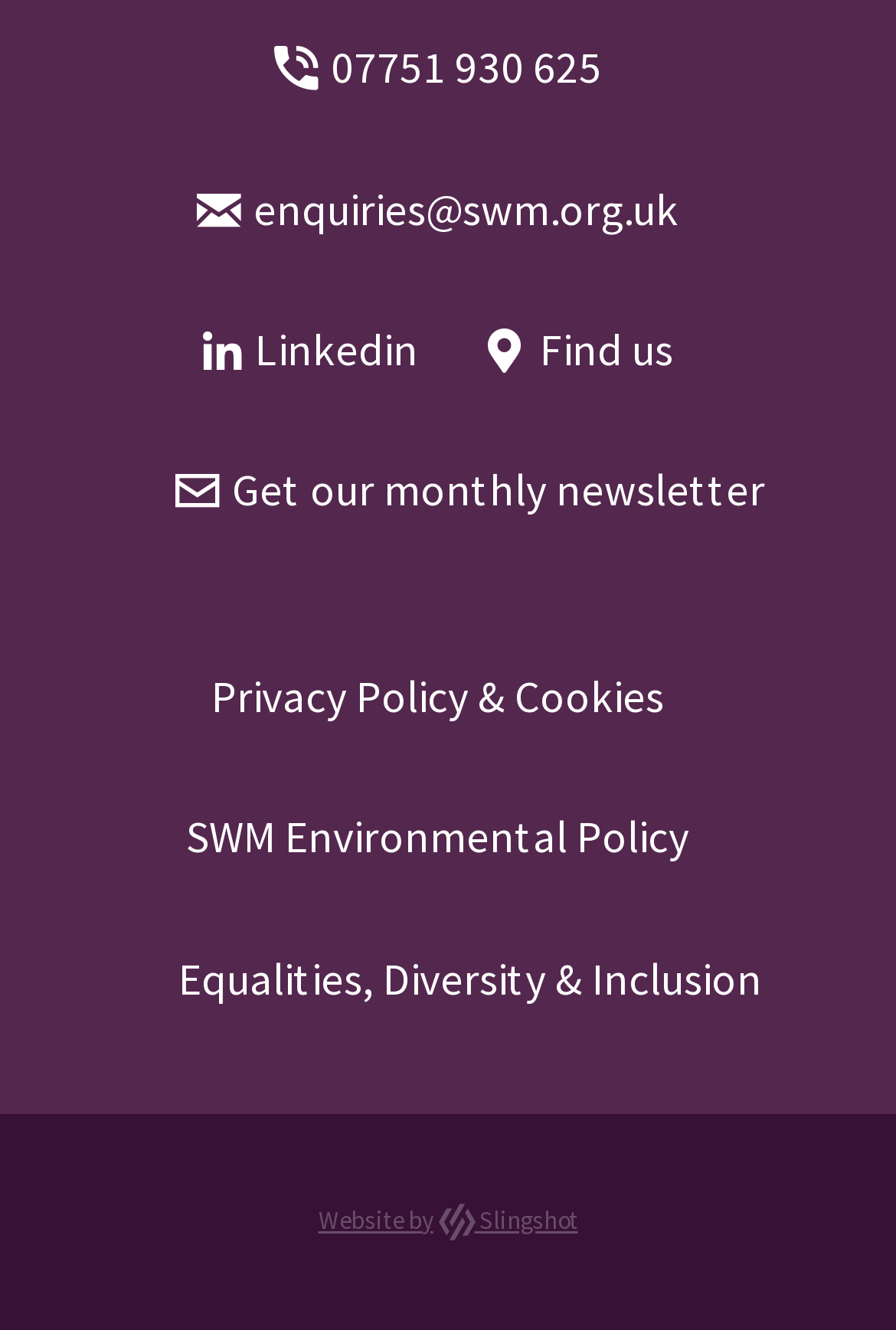Can you identify the bounding box coordinates of the clickable region needed to carry out this instruction: 'Contact us through email'? The coordinates should be four float numbers within the range of 0 to 1, stated as [left, top, right, bottom].

[0.22, 0.136, 0.758, 0.177]